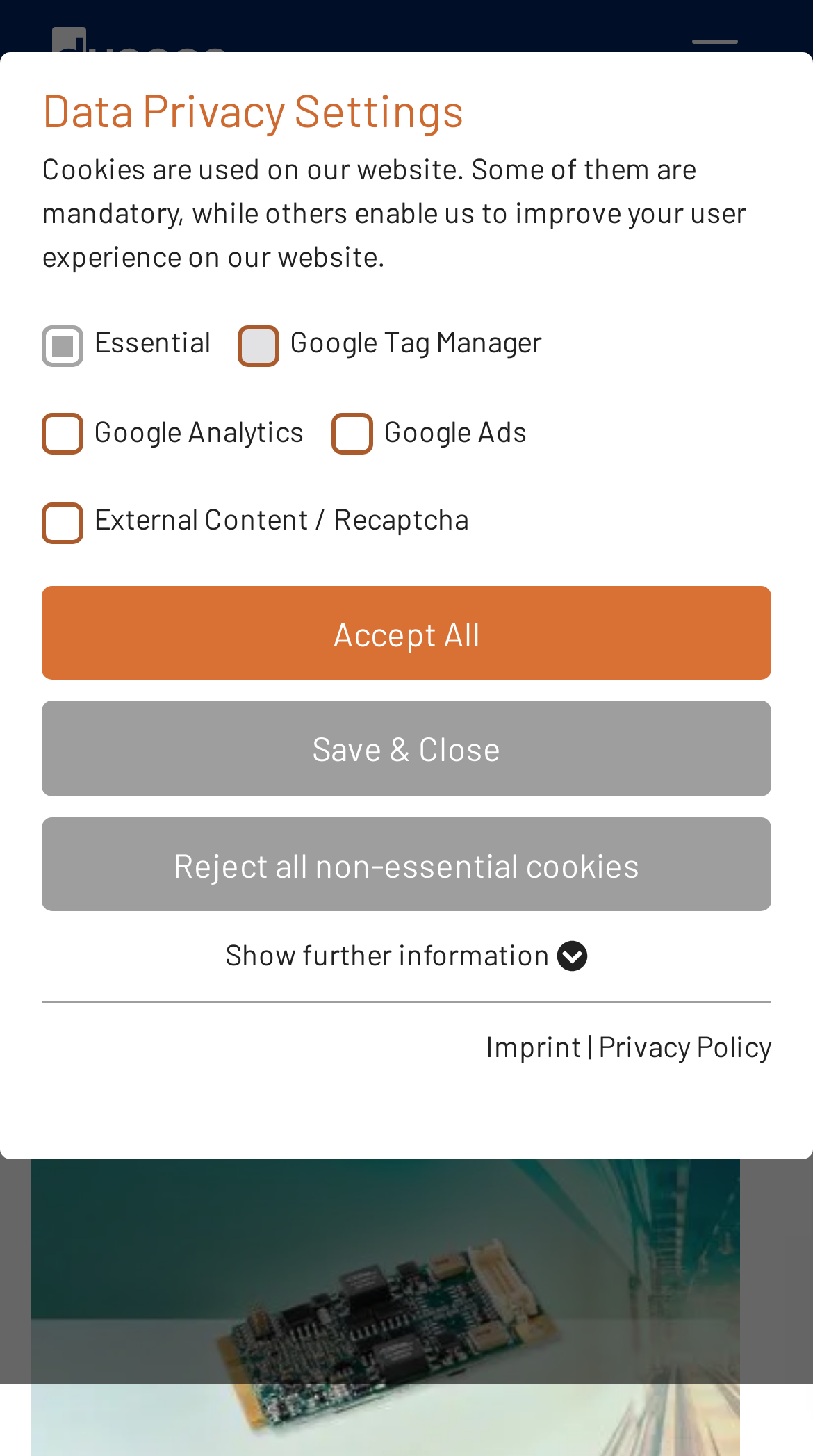Find and indicate the bounding box coordinates of the region you should select to follow the given instruction: "show further information about cookies".

[0.277, 0.643, 0.723, 0.668]